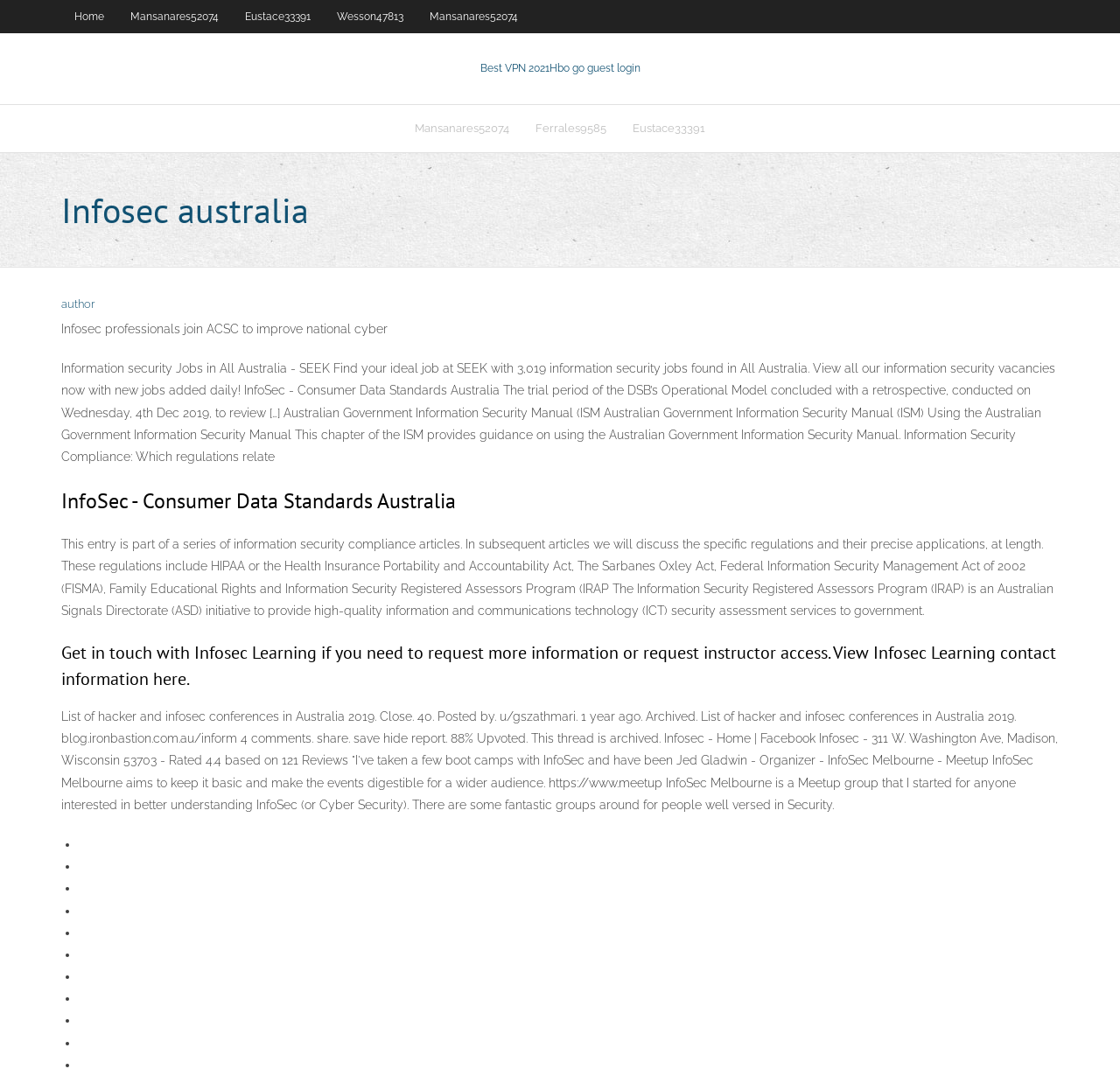How many links are present in the first layout table?
Refer to the image and give a detailed answer to the query.

The first layout table contains five link elements with the text 'Home', 'Mansanares52074', 'Eustace33391', 'Wesson47813', and 'Mansanares52074'.